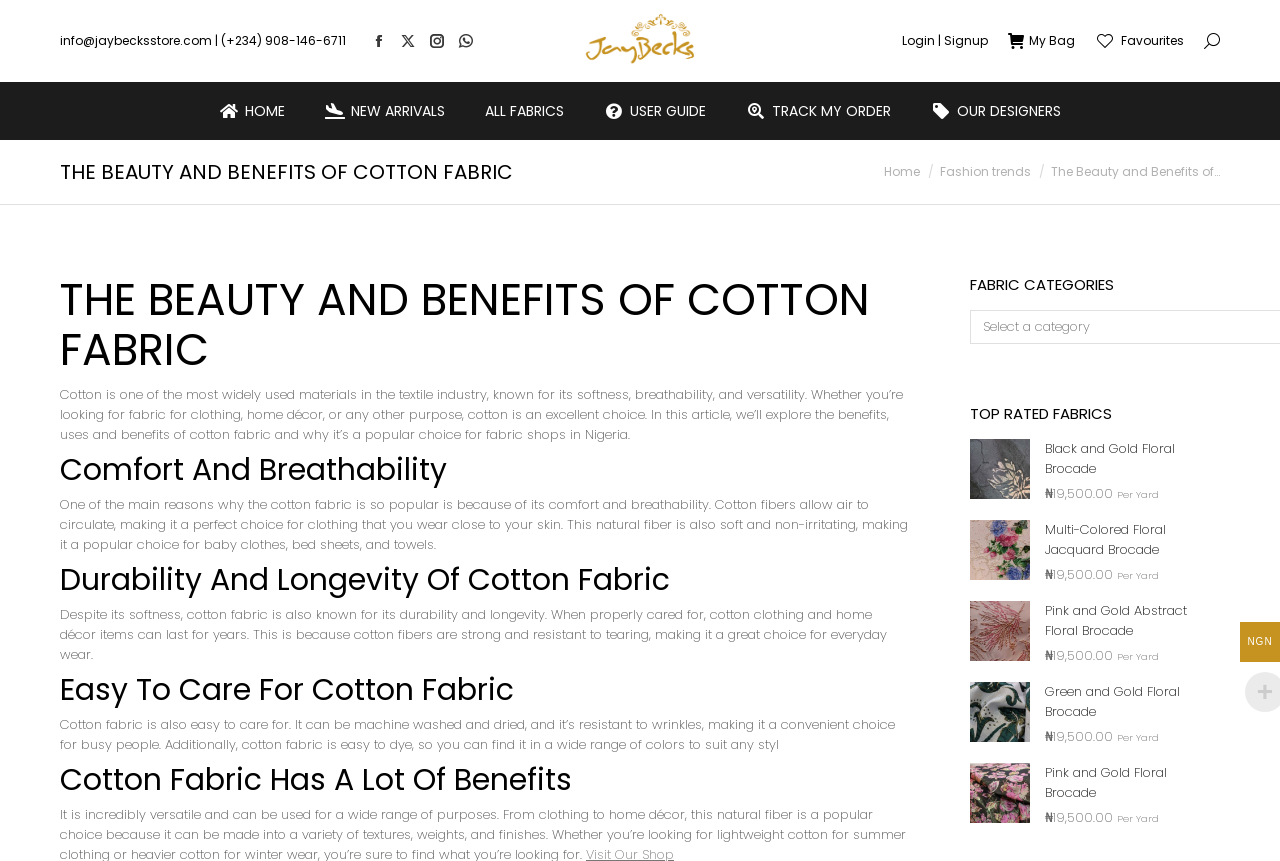What is the currency used on the website?
Respond to the question with a single word or phrase according to the image.

NGN